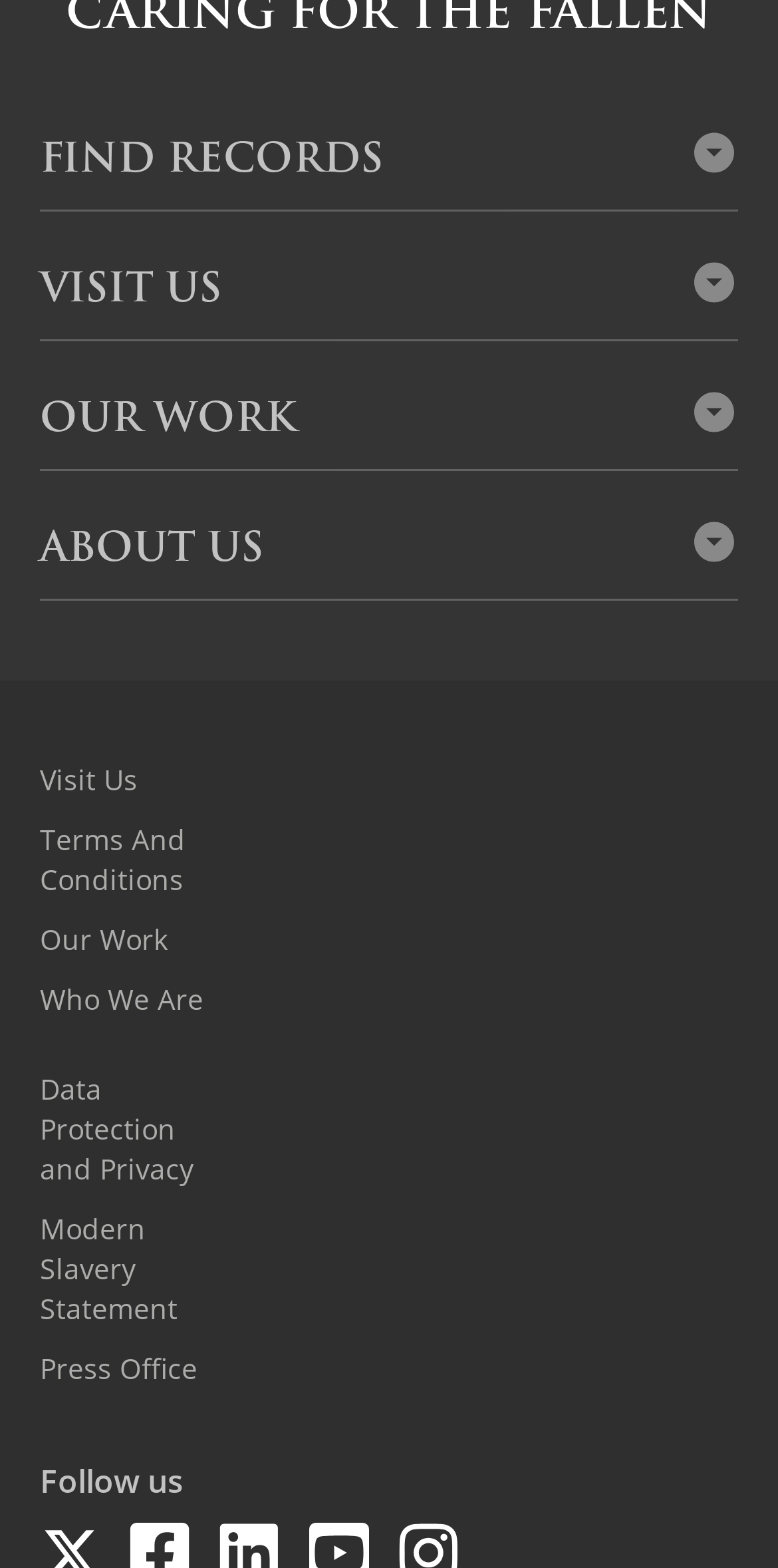What type of organization is this?
Can you offer a detailed and complete answer to this question?

The presence of links such as 'FIND WAR DEAD', 'FIND CEMETERIES & MEMORIALS', and 'The CWGC Visitor Centre' suggests that this organization is related to war memorials and cemeteries, and is likely a war memorial organization.